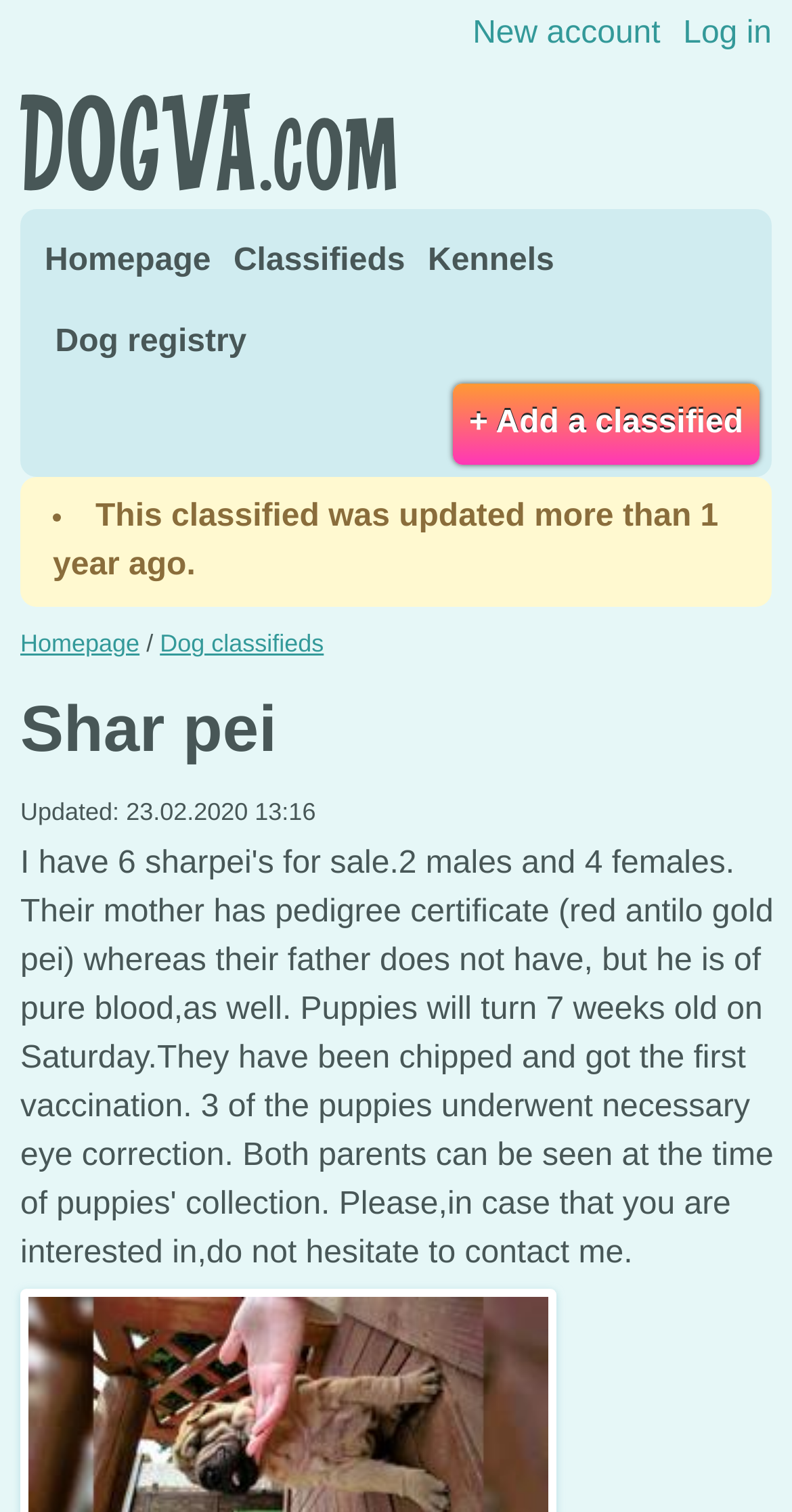Identify the bounding box of the HTML element described as: "Skip to content".

[0.0, 0.0, 1.0, 0.008]